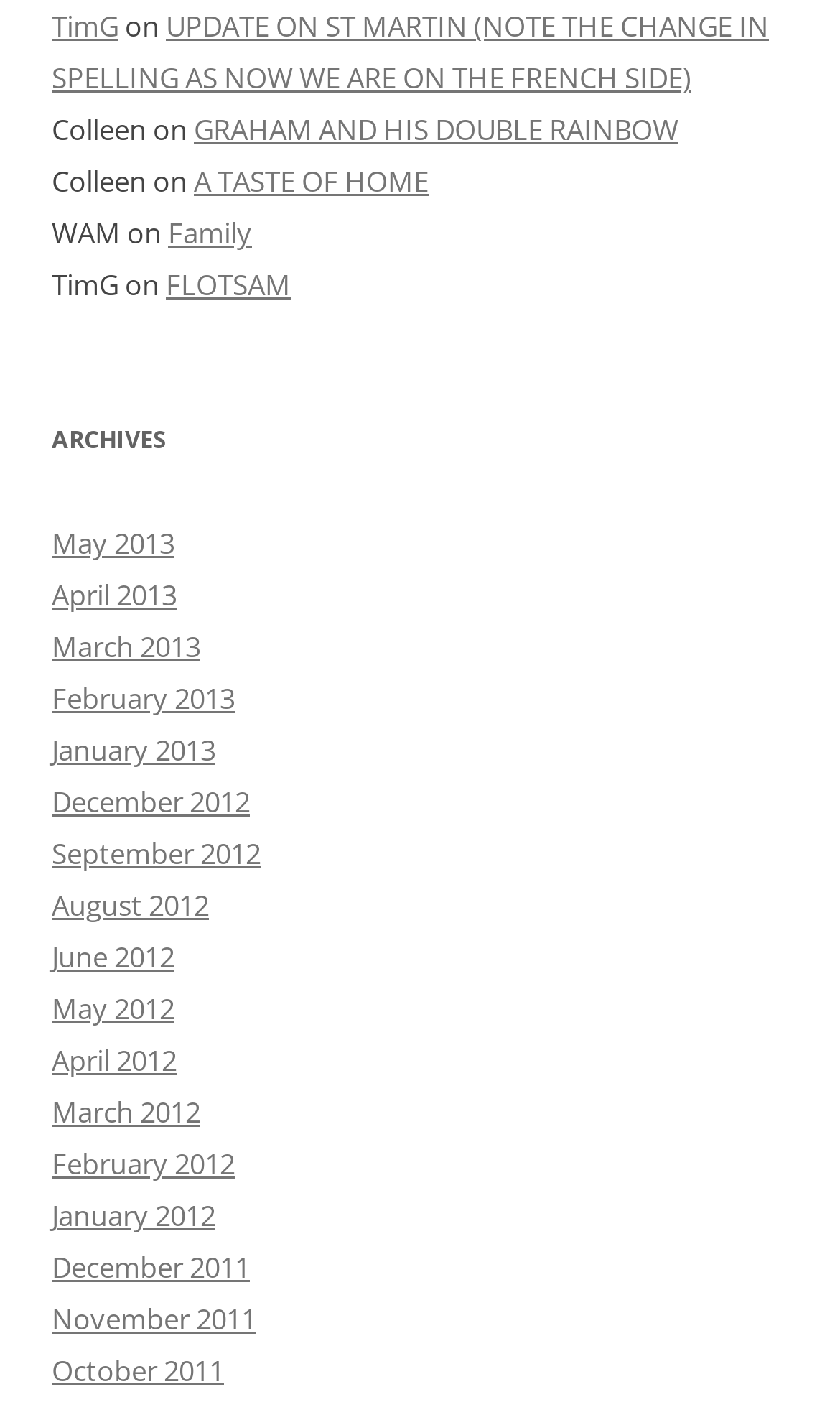Answer succinctly with a single word or phrase:
What is the name of the author?

TimG